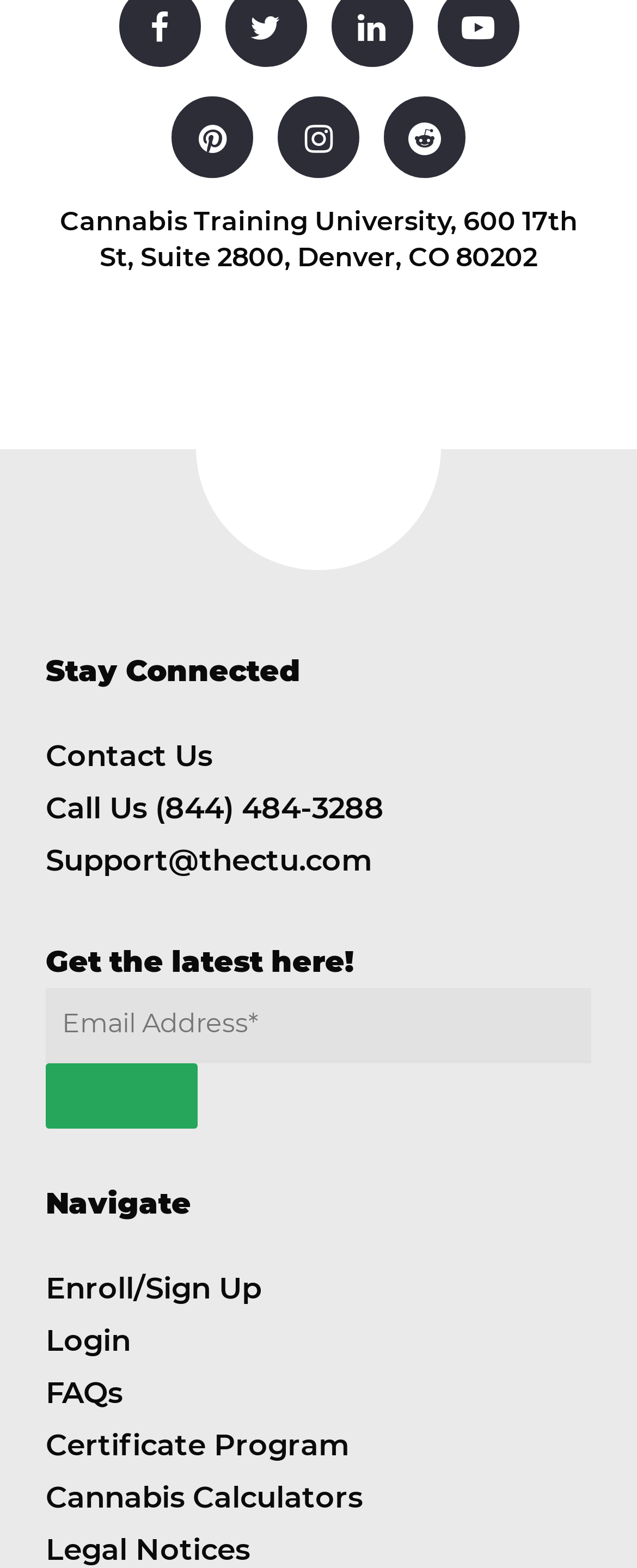Given the content of the image, can you provide a detailed answer to the question?
What is the address of Cannabis Training University?

I found the address by looking at the StaticText element with the text 'Cannabis Training University, 600 17th St, Suite 2800, Denver, CO 80202' which is located at the top of the webpage.